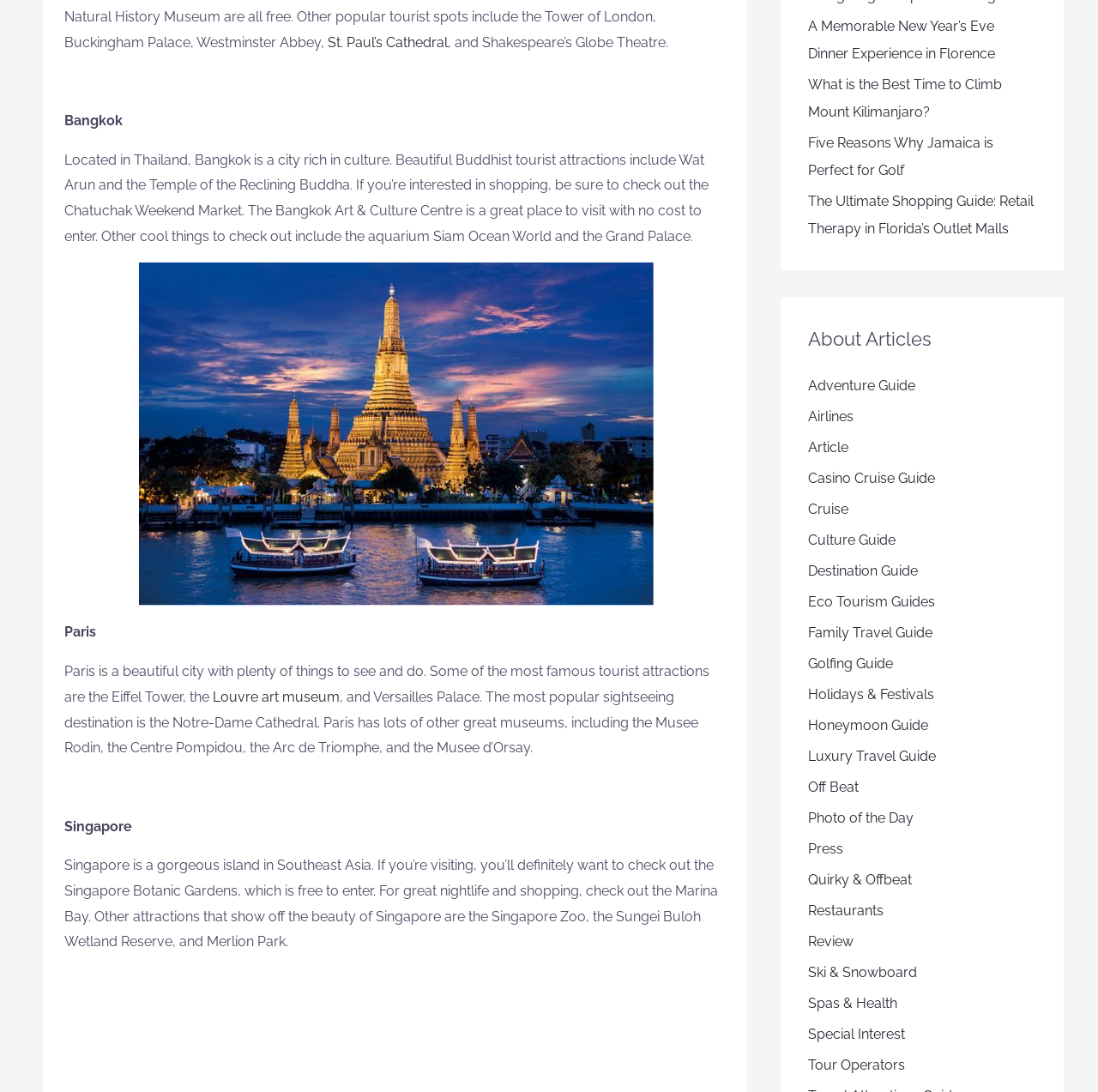What city is described as rich in culture?
Offer a detailed and exhaustive answer to the question.

I found the answer by reading the text description of the webpage, which mentions 'Bangkok' as a city rich in culture, with beautiful Buddhist tourist attractions and a great place to visit with no cost to enter.